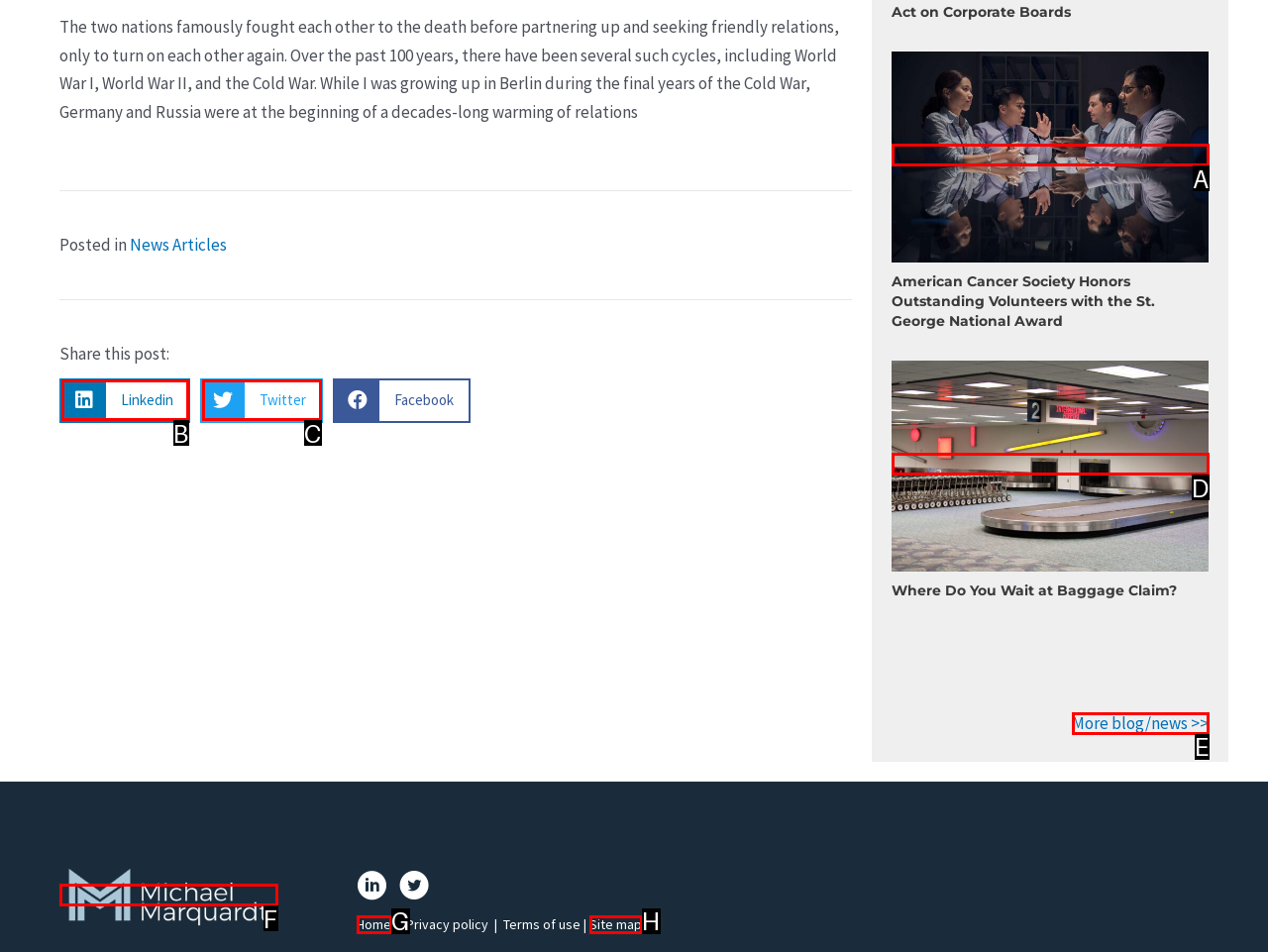Point out the letter of the HTML element you should click on to execute the task: Visit Michael Marquardt's homepage
Reply with the letter from the given options.

F